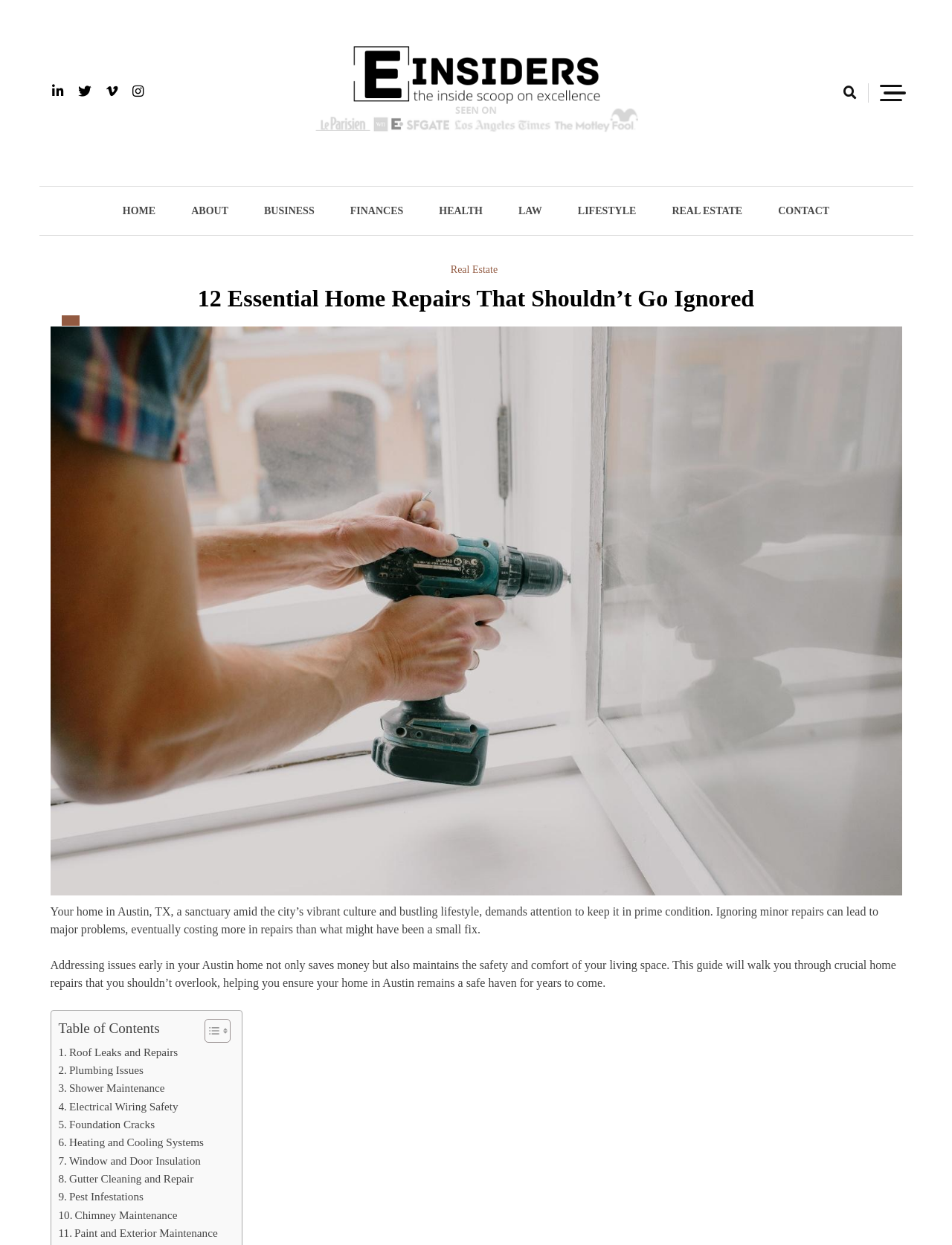What is the website's logo?
Answer the question with a detailed explanation, including all necessary information.

The website's logo is 'einsiders' which is an image element located at the top left corner of the webpage, with a bounding box of [0.187, 0.024, 0.813, 0.12].